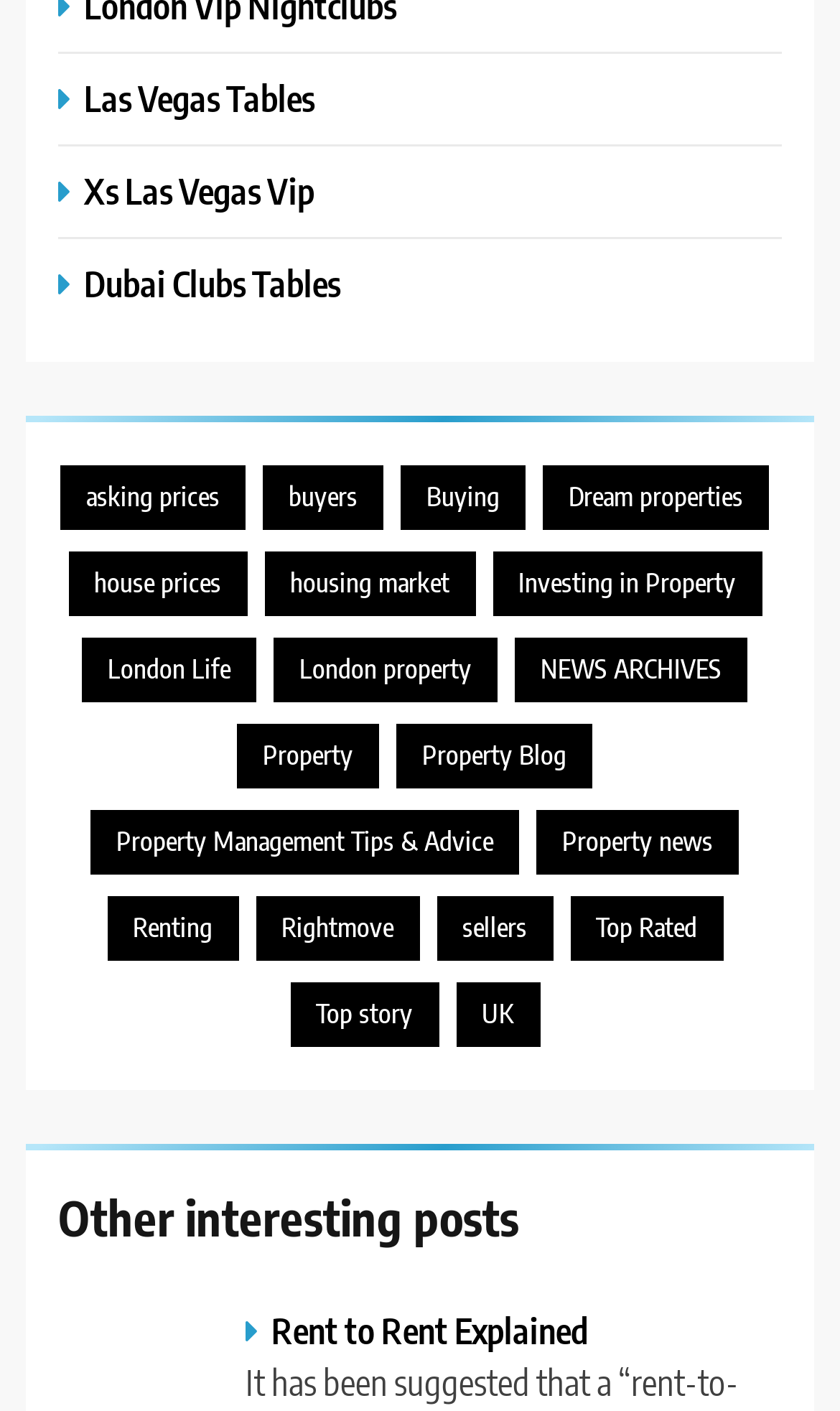Specify the bounding box coordinates of the area to click in order to follow the given instruction: "Read about Investing in Property."

[0.586, 0.391, 0.906, 0.437]